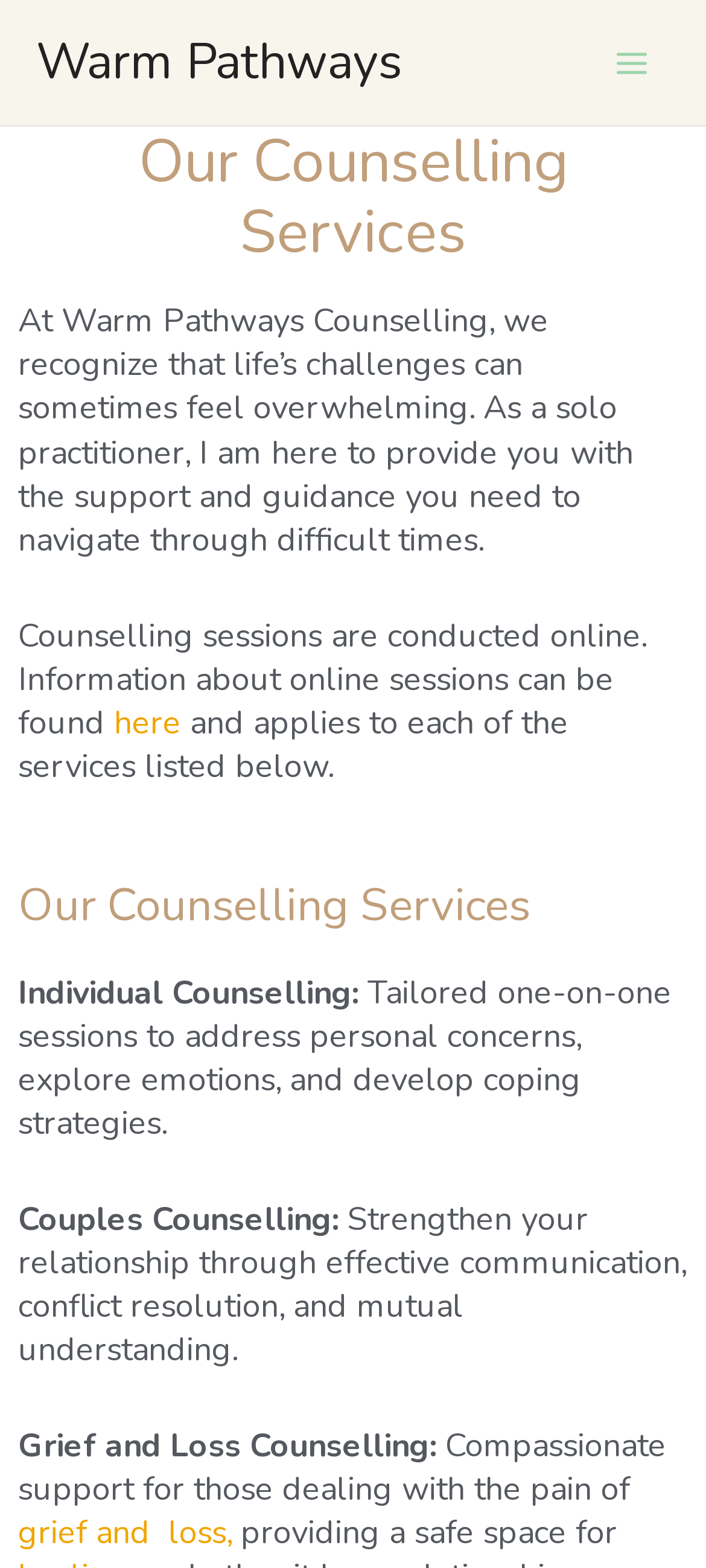Create a detailed summary of all the visual and textual information on the webpage.

The webpage is about Warm Pathways Counselling in Brisbane, offering tailored support for individuals and couples facing life's challenges. At the top left, there is a link to "Warm Pathways" and a button for the "Main Menu" at the top right. Below the menu button, there is an image.

The main content of the webpage is divided into sections. The first section has a heading "Our Counselling Services" and a paragraph of text describing the counselling services provided. Below this, there is a section with information about online counselling sessions, including a link to learn more.

The next section is also headed "Our Counselling Services" and lists the different types of counselling services offered, including individual counselling, couples counselling, and grief and loss counselling. Each of these services has a brief description below its title. The individual counselling section describes tailored one-on-one sessions, while the couples counselling section focuses on strengthening relationships through effective communication and conflict resolution. The grief and loss counselling section provides compassionate support for those dealing with pain and loss, with a link to learn more about grief and loss.

Overall, the webpage provides a clear and concise overview of the counselling services offered by Warm Pathways Counselling, with easy-to-navigate sections and links to learn more.